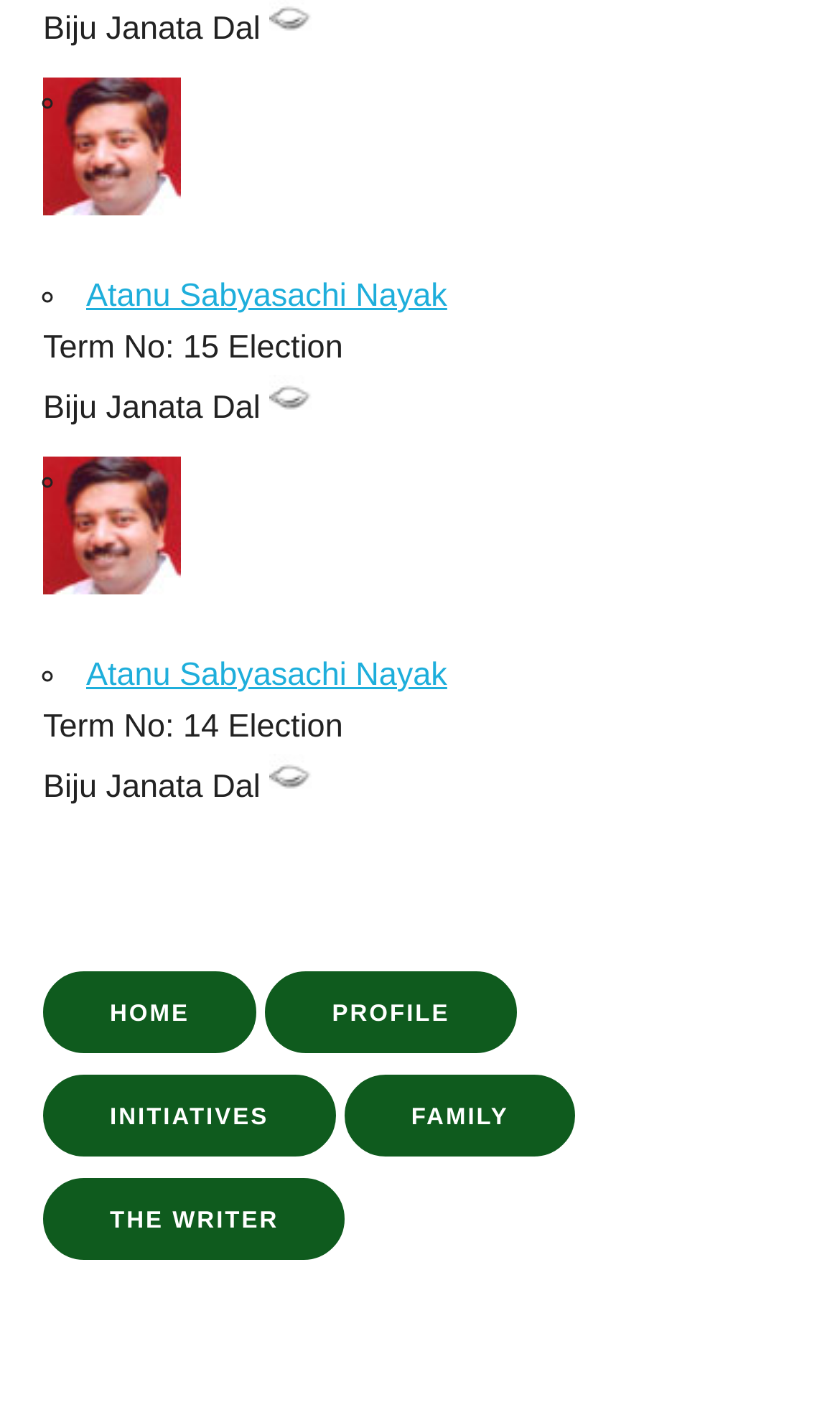Provide the bounding box coordinates of the section that needs to be clicked to accomplish the following instruction: "read about Biju Janata Dal."

[0.051, 0.008, 0.321, 0.033]